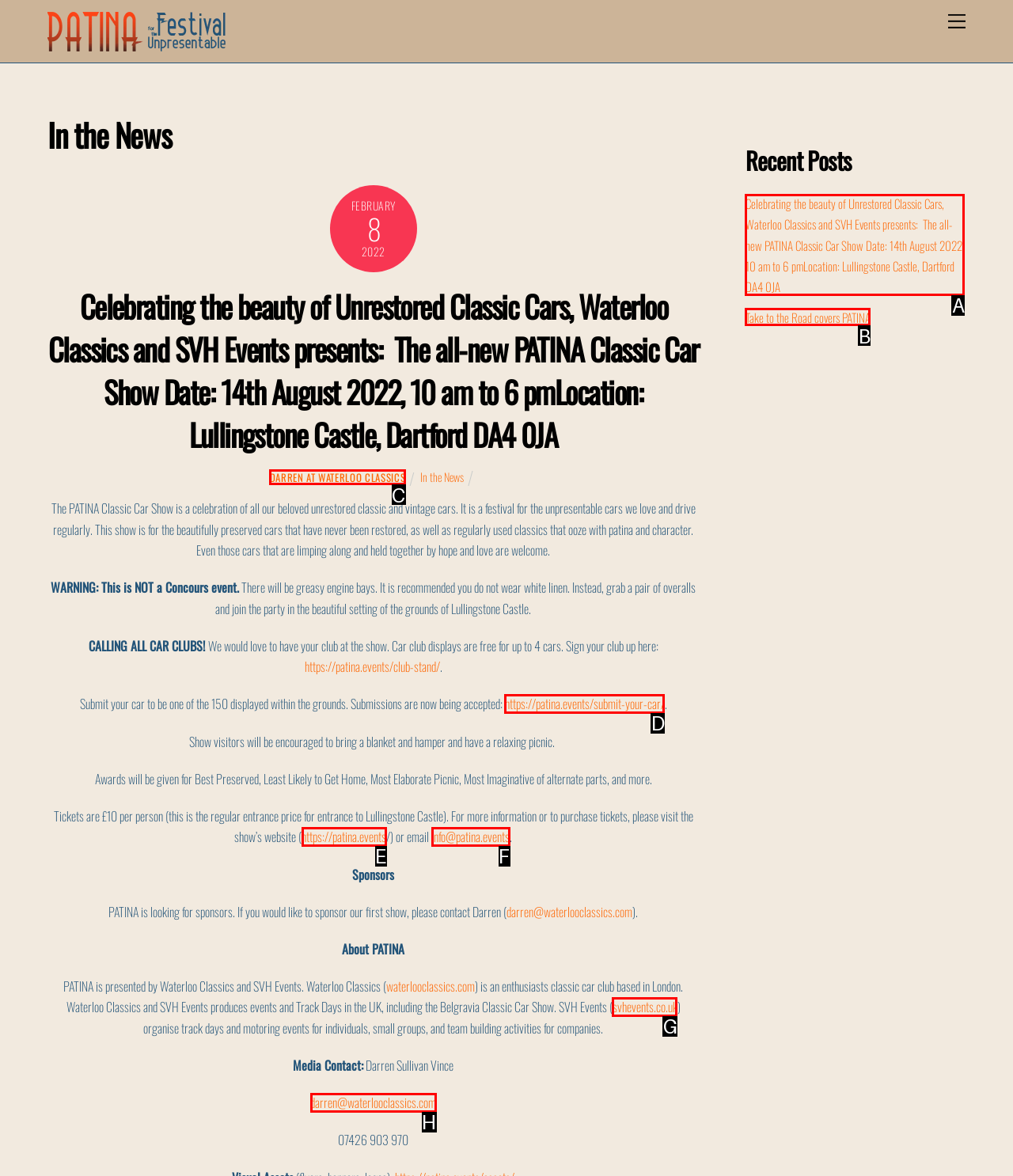Find the option that matches this description: Darren at Waterloo Classics
Provide the corresponding letter directly.

C